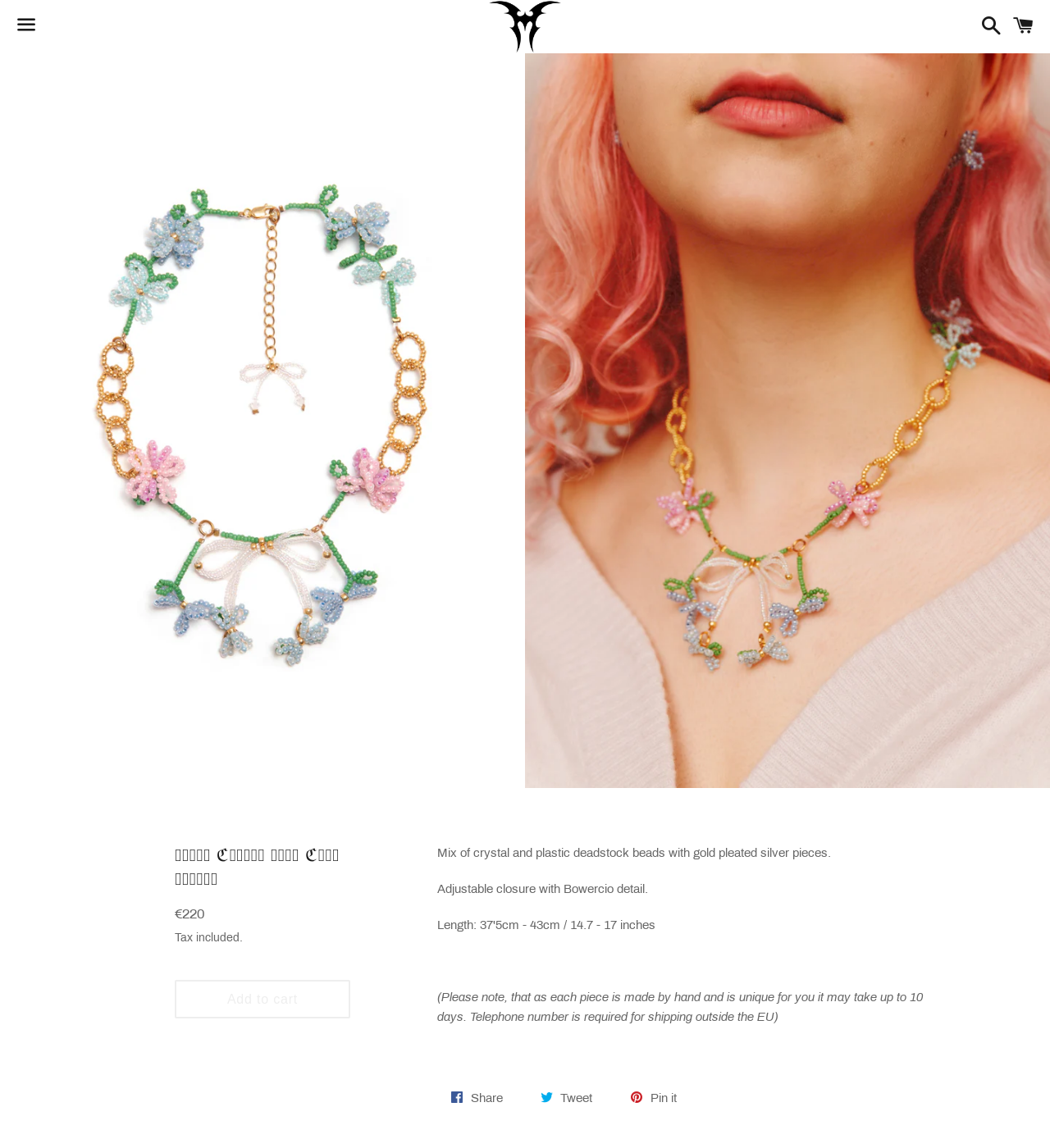Provide a brief response to the question below using one word or phrase:
What is the estimated shipping time for this product?

Up to 10 days